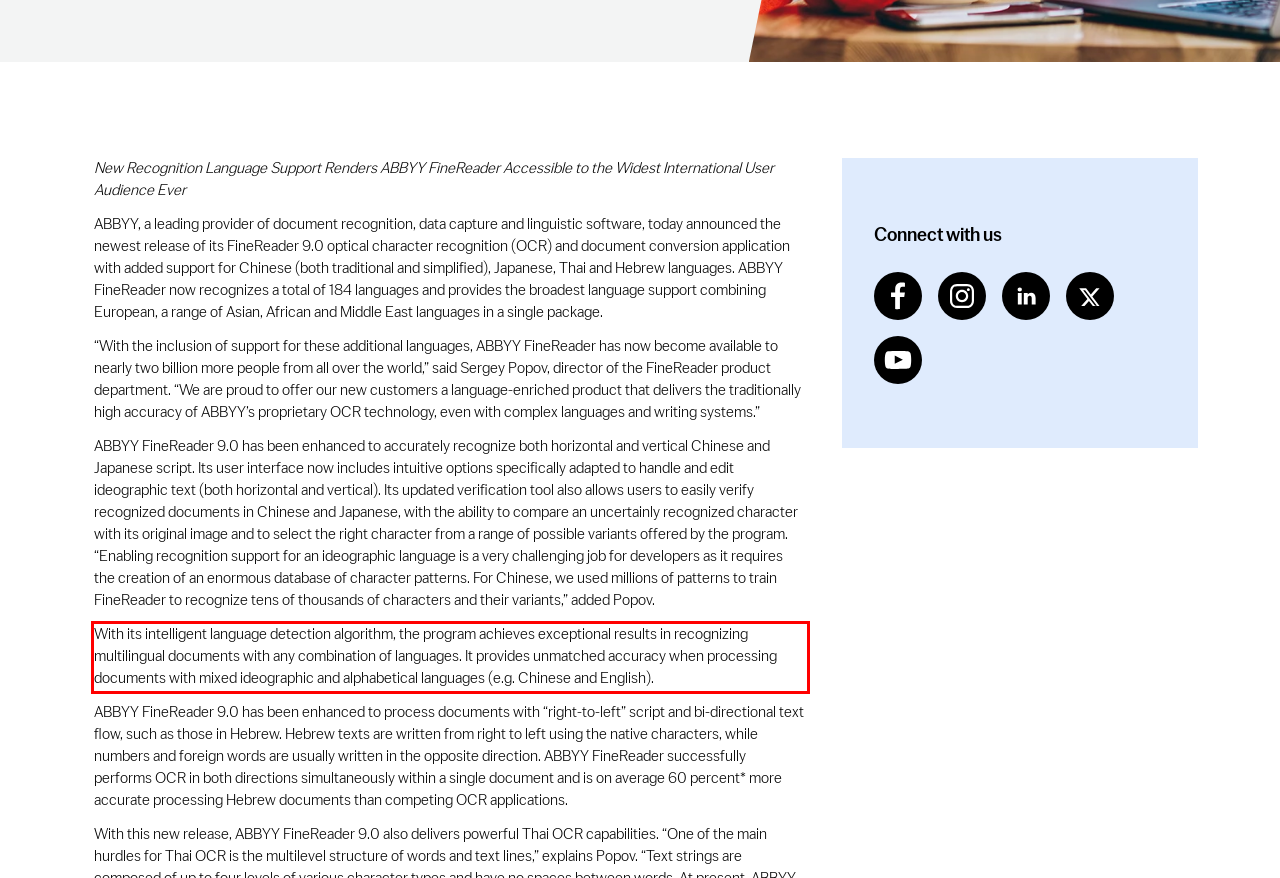Please identify and extract the text content from the UI element encased in a red bounding box on the provided webpage screenshot.

With its intelligent language detection algorithm, the program achieves exceptional results in recognizing multilingual documents with any combination of languages. It provides unmatched accuracy when processing documents with mixed ideographic and alphabetical languages (e.g. Chinese and English).